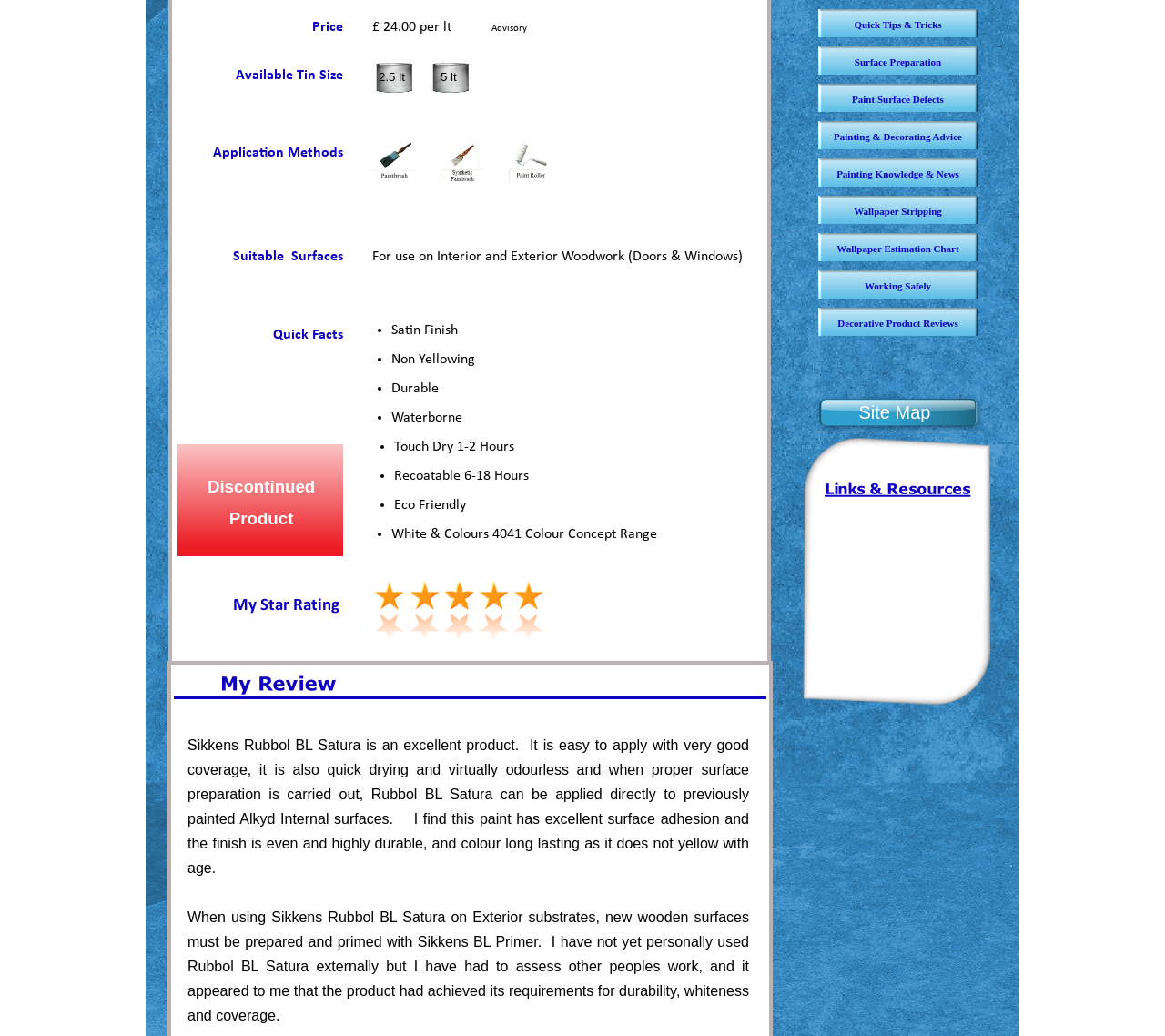Find the bounding box of the element with the following description: "Paint Surface Defects". The coordinates must be four float numbers between 0 and 1, formatted as [left, top, right, bottom].

[0.702, 0.081, 0.839, 0.108]